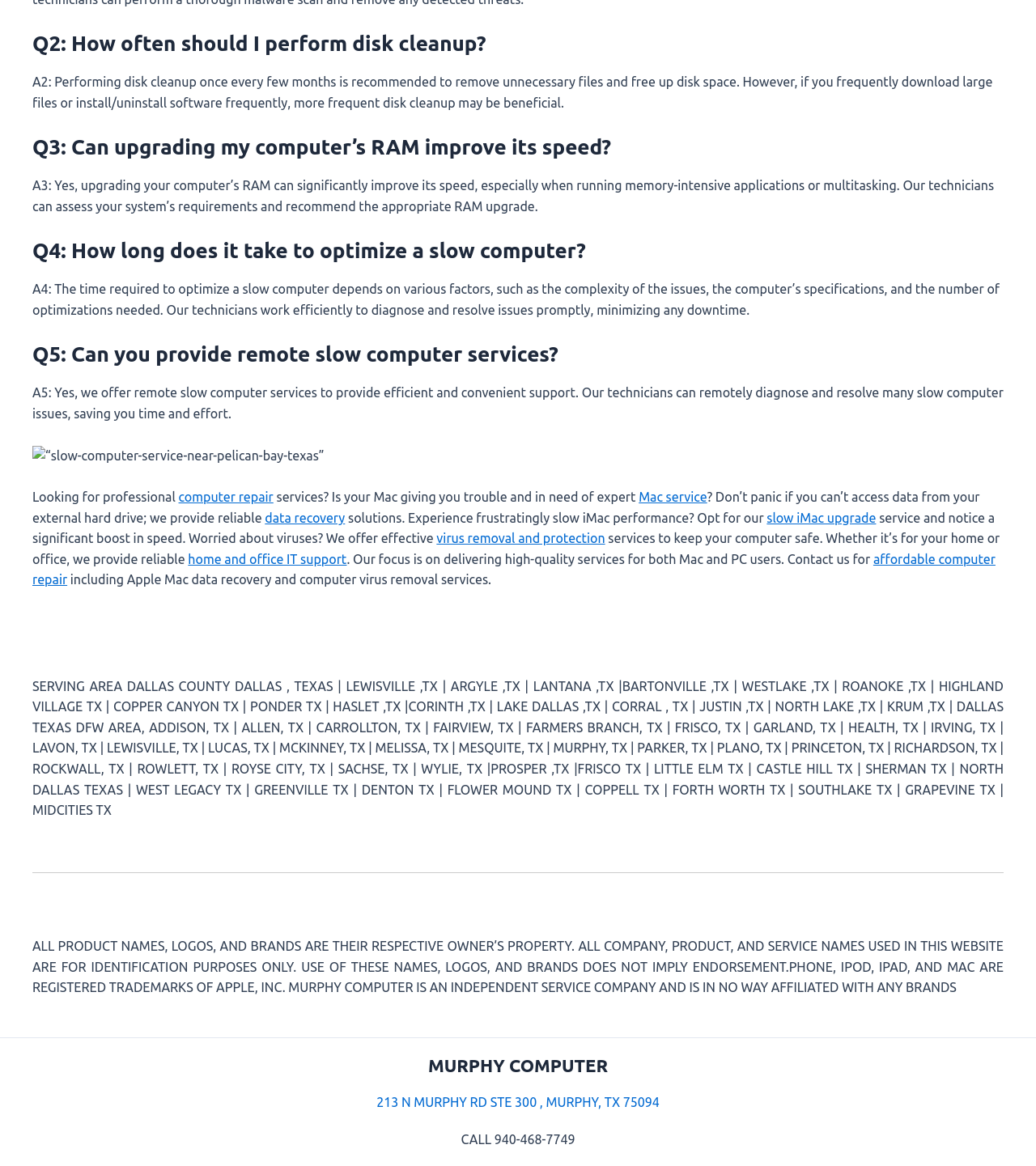Reply to the question with a brief word or phrase: What areas does Murphy Computer serve?

Dallas County, Texas